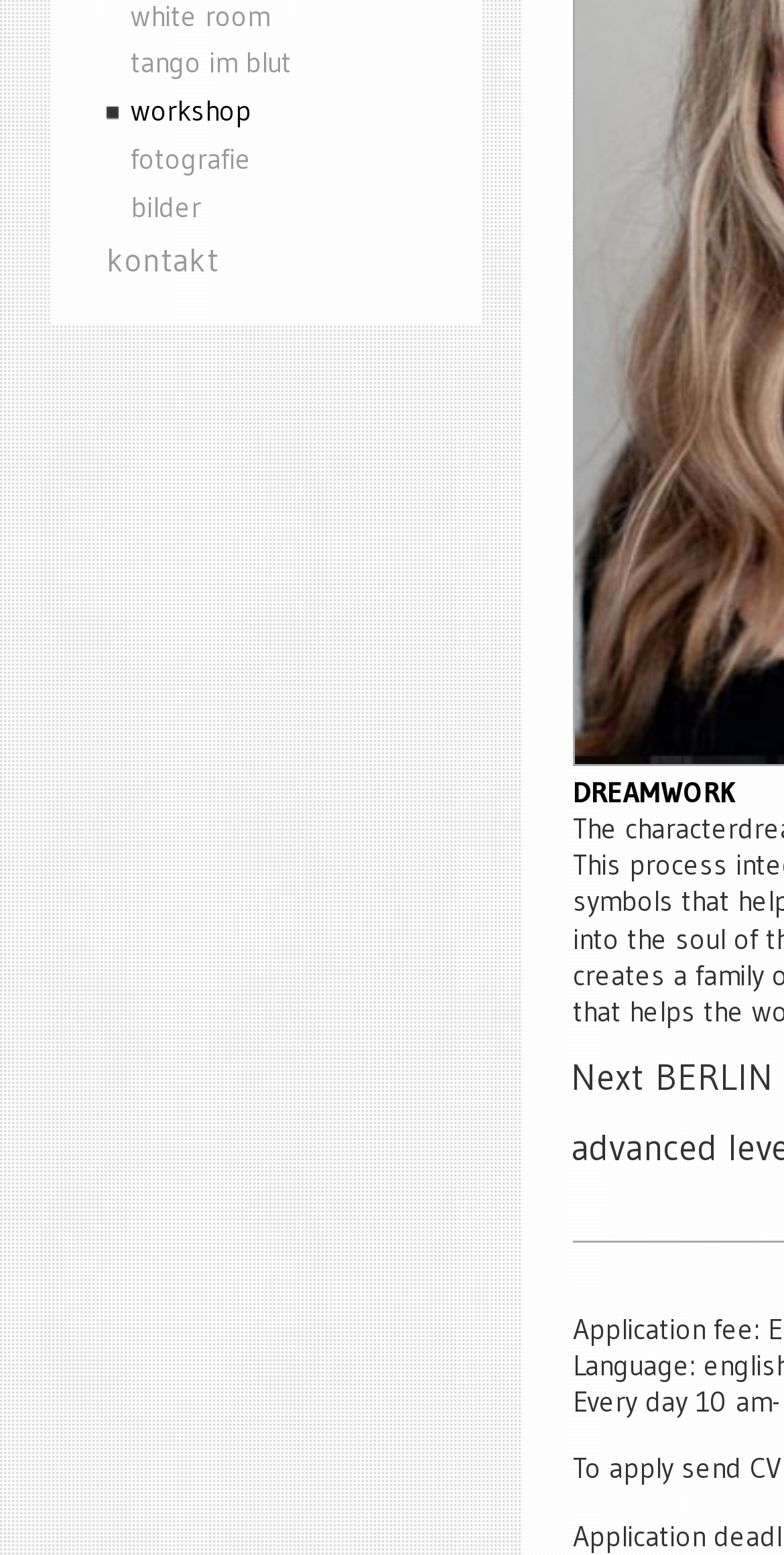Provide the bounding box coordinates of the HTML element described by the text: "workshop".

[0.064, 0.057, 0.577, 0.088]